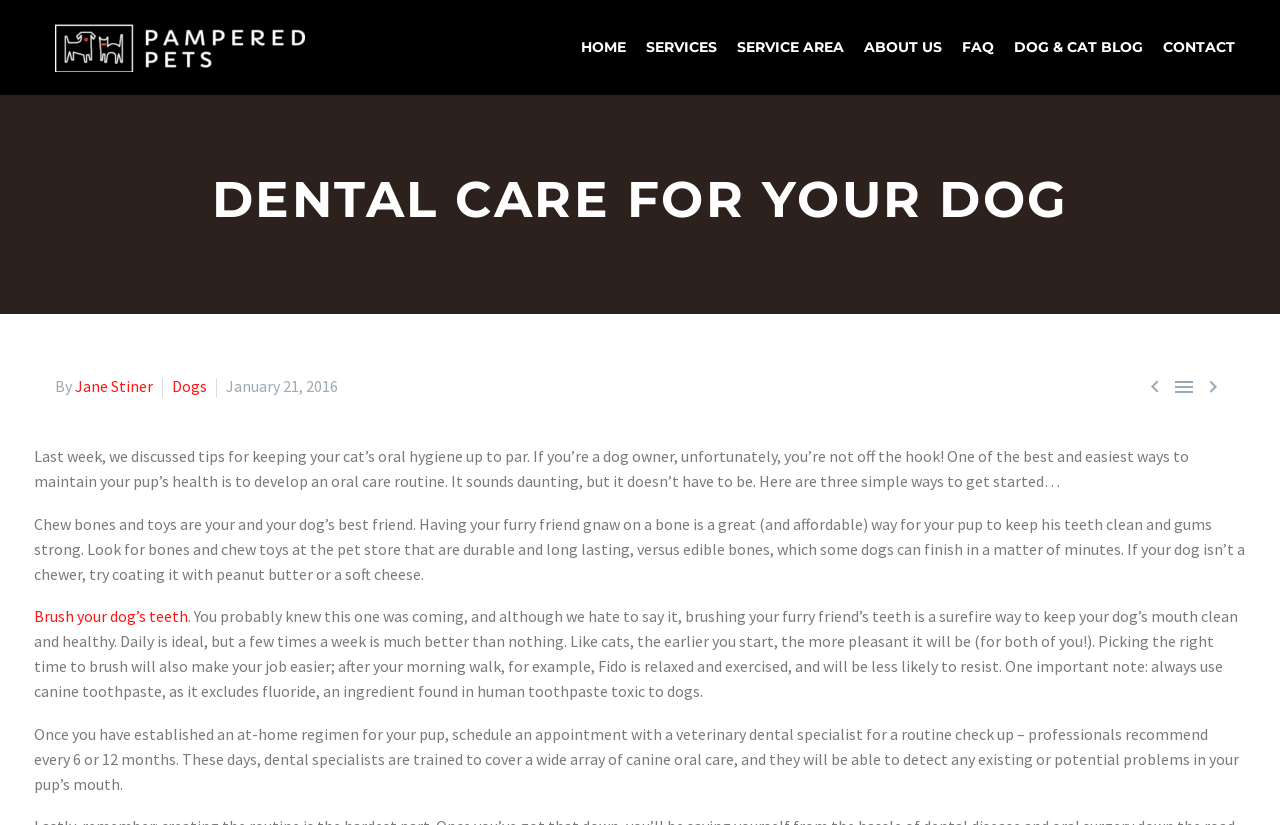Extract the bounding box coordinates for the HTML element that matches this description: "Dog & Cat Blog". The coordinates should be four float numbers between 0 and 1, i.e., [left, top, right, bottom].

[0.784, 0.0, 0.901, 0.115]